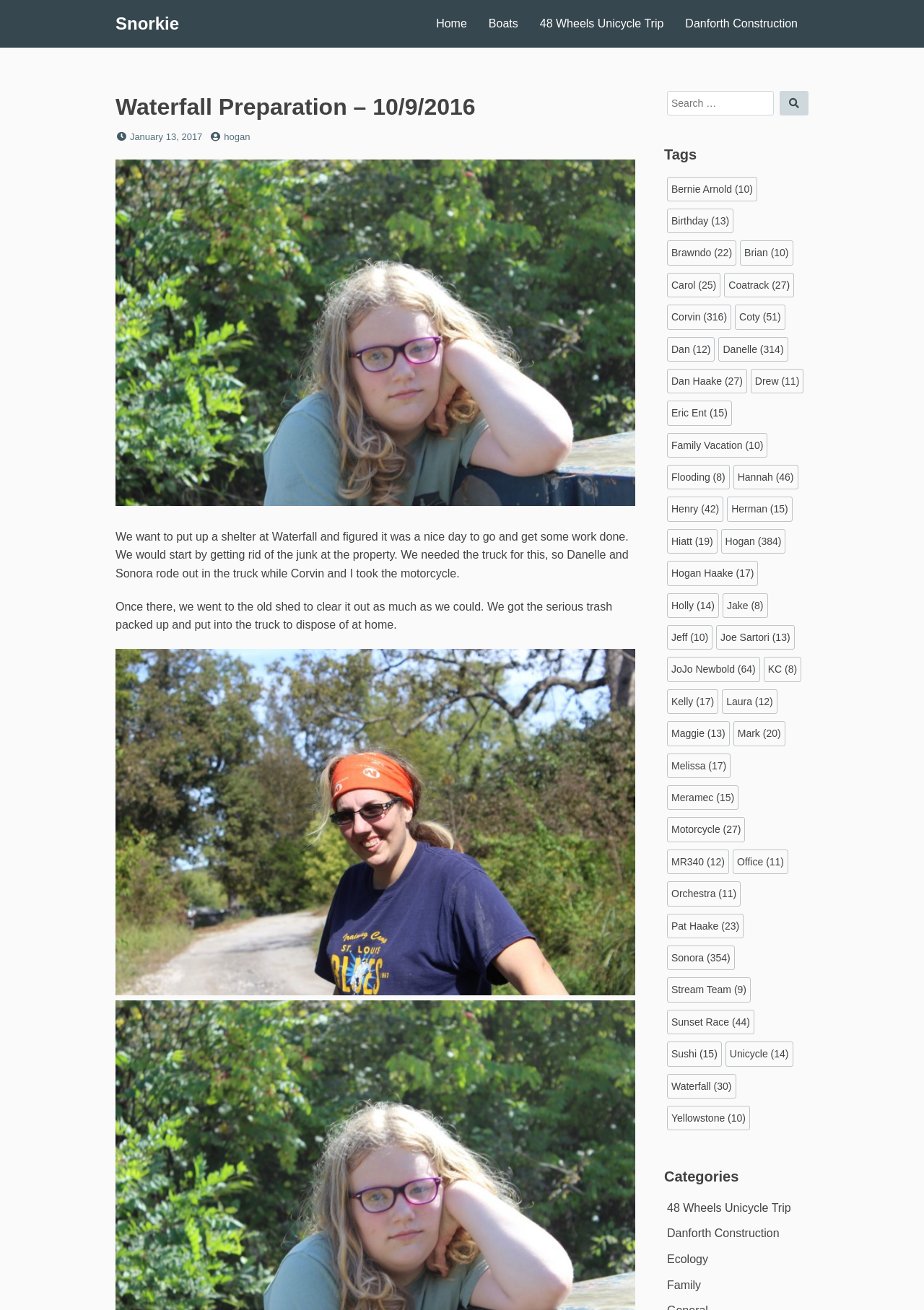Identify the bounding box coordinates of the section to be clicked to complete the task described by the following instruction: "View the 'Corvin' tag". The coordinates should be four float numbers between 0 and 1, formatted as [left, top, right, bottom].

[0.722, 0.233, 0.791, 0.252]